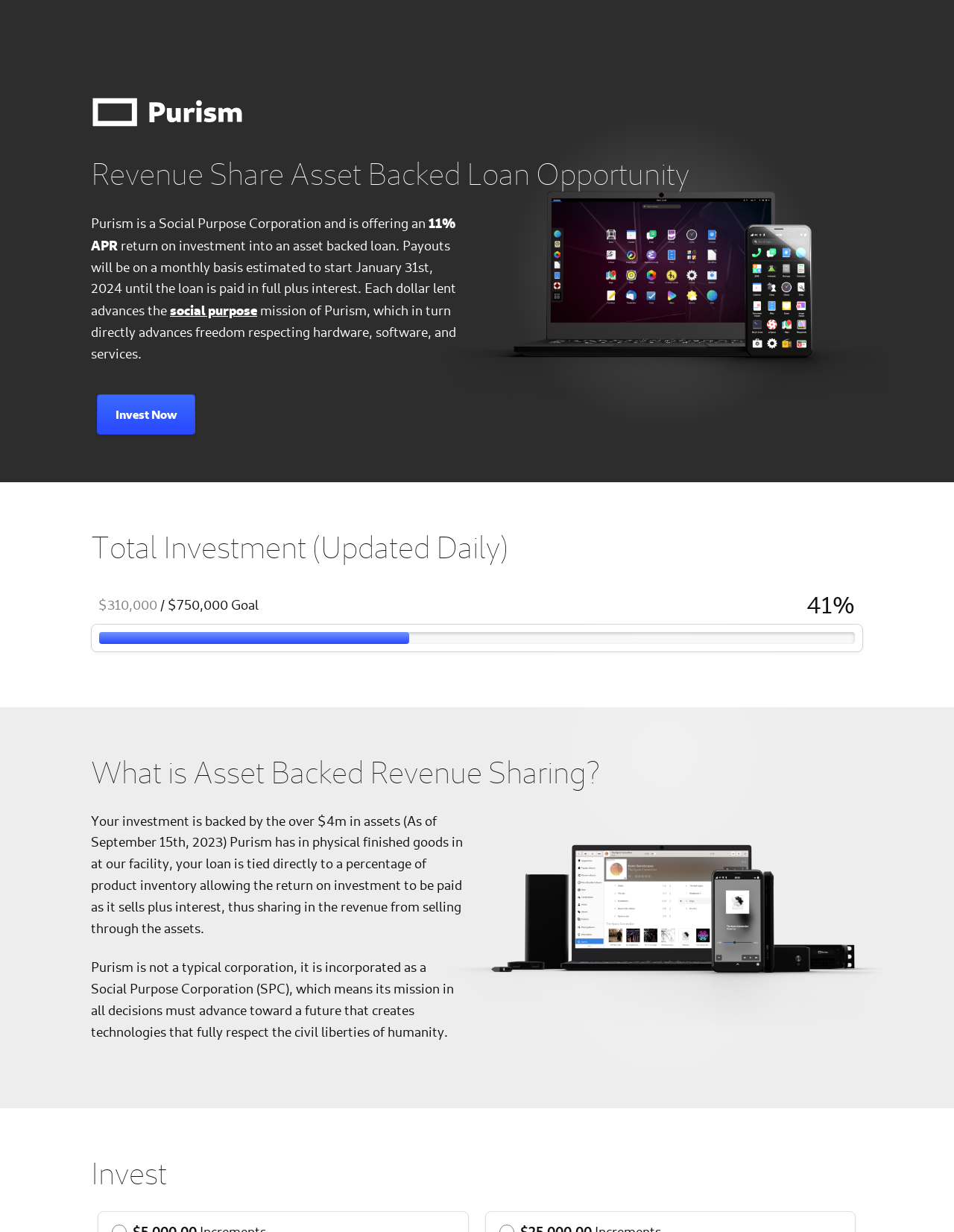Given the description of a UI element: "social purpose", identify the bounding box coordinates of the matching element in the webpage screenshot.

[0.178, 0.243, 0.27, 0.259]